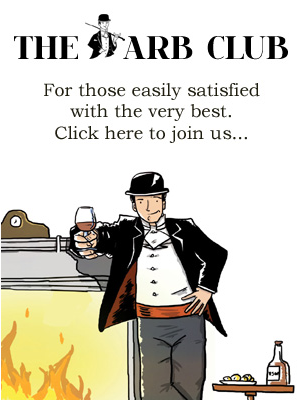Craft a thorough explanation of what is depicted in the image.

The image showcases a stylized illustration of a gentleman dressed in a formal outfit, complete with a bowler hat and bow tie. He stands confidently, holding a glass of wine in one hand and gesturing invitingly with the other. The backdrop features a warm, inviting fireplace, adding to the ambiance of a cozy club setting. Above him, the text prominently states "THE ARB CLUB," signaling an exclusive invitation to enjoy the finest experiences. Below, the tagline reads, "For those easily satisfied with the very best," emphasizing a promise of quality and luxury. A call to action is also present, inviting viewers to "Click here to join us..." to engage further with the club's offerings.